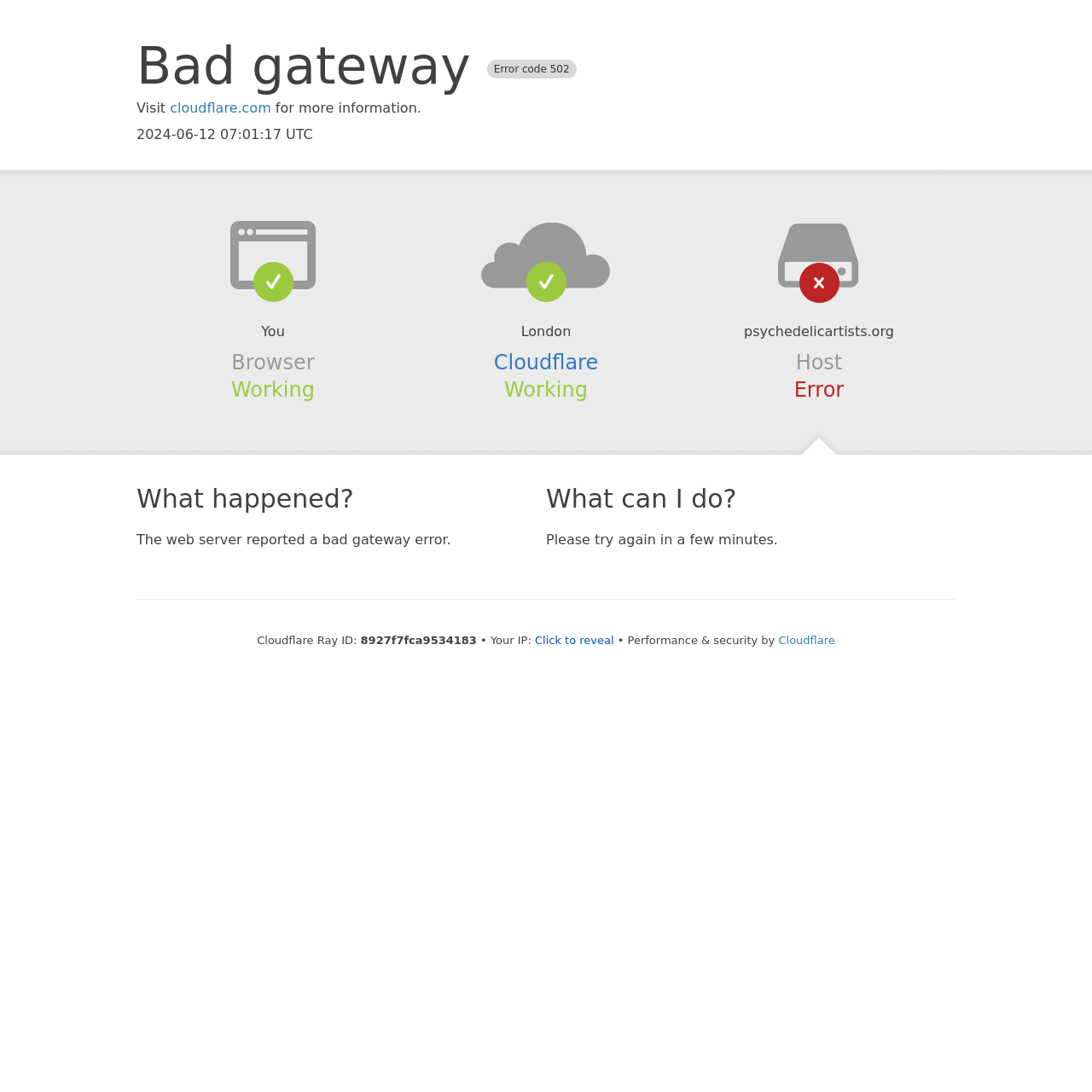Please provide a comprehensive response to the question below by analyzing the image: 
What is the ID of the Cloudflare Ray?

The ID of the Cloudflare Ray is 8927f7fca9534183, which is mentioned in the text 'Cloudflare Ray ID: 8927f7fca9534183' at the bottom of the webpage.